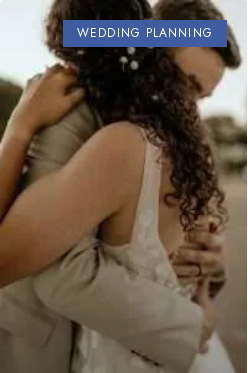Offer a detailed explanation of the image's components.

This intimate photograph captures a couple embracing during a moment that exemplifies love and connection, set against a soft, outdoor backdrop. The foreground highlights the delicate details of the bride's elegant dress, embellished with intricate designs that complement her natural beauty. The groom, dressed in a light-colored suit, gently wraps his arms around her, creating a sense of warmth and security. Above them, a bold banner reads "WEDDING PLANNING," suggesting that this moment is part of a broader narrative focused on the joys and intricacies of preparing for a wedding. The image beautifully encapsulates the essence of romance and the meaningful milestones shared between partners on their journey together.